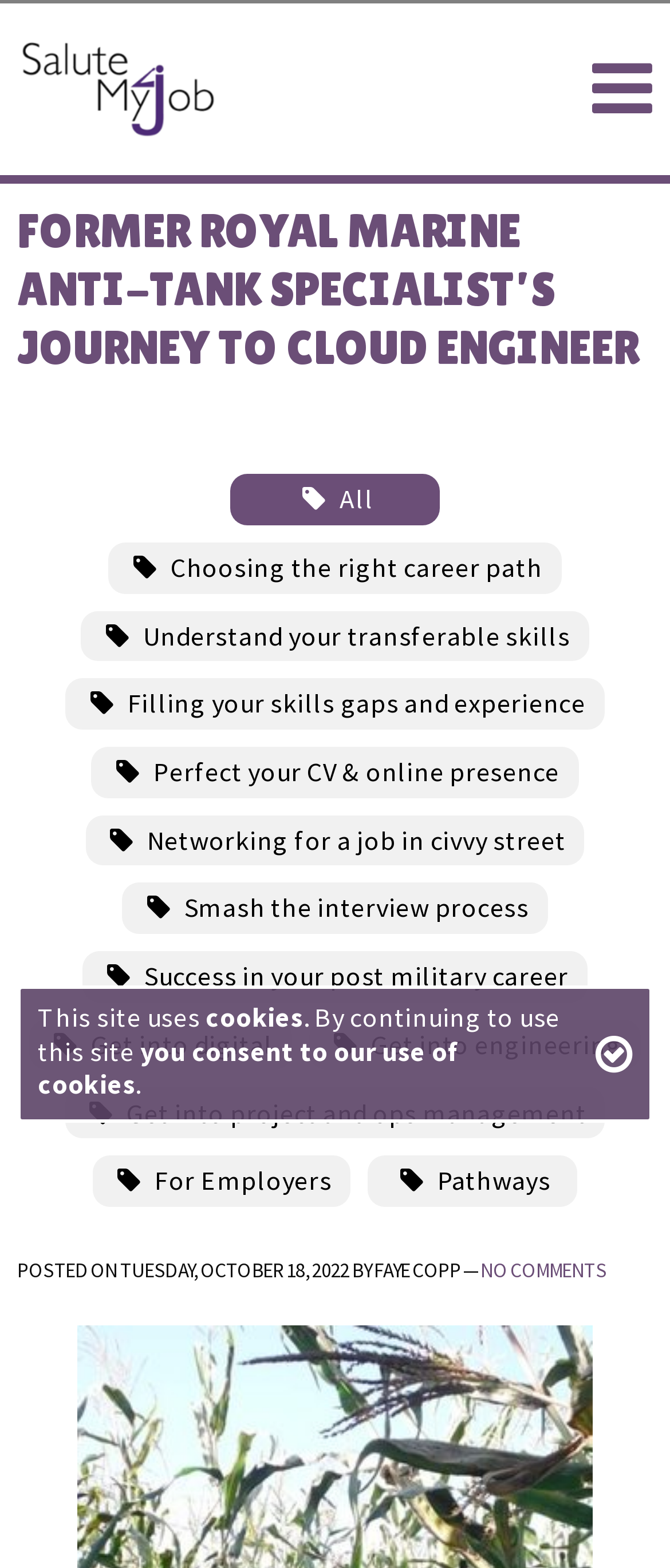Create an elaborate caption for the webpage.

This webpage is about a veteran's journey to becoming a cloud engineer, with a focus on career transition and development. At the top of the page, there is a notification about the site using cookies, with a "Close" button on the right side. Below this, there is a logo and a link to "SaluteMyJob" on the top left corner.

The main title of the page, "FORMER ROYAL MARINE ANTI-TANK SPECIALIST’S JOURNEY TO CLOUD ENGINEER", is prominently displayed in the middle of the page. Underneath this title, there are several links to related topics, such as choosing the right career path, understanding transferable skills, and perfecting one's CV and online presence. These links are arranged in a horizontal row, with icons preceding each link.

Further down the page, there are more links to specific career paths, including getting into digital, engineering, and project and operations management. There is also a link for employers and one for "Pathways". On the bottom left corner of the page, there is information about the post, including the date it was posted, the author's name, and a link to comments.

Overall, the page appears to be a blog post or article about a veteran's career transition, with many related resources and links to explore.